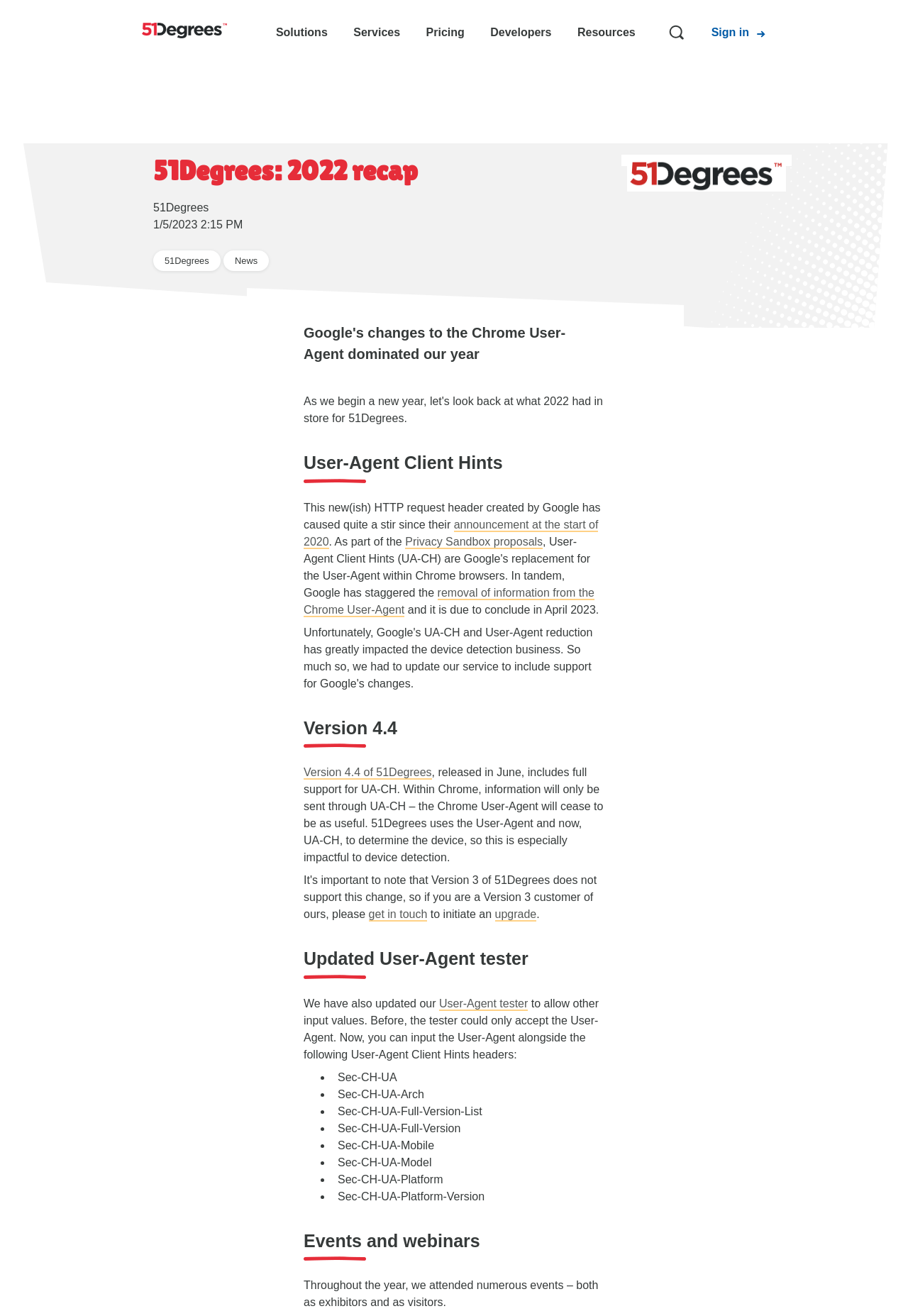Determine the bounding box coordinates of the region that needs to be clicked to achieve the task: "Learn more about Version 4.4 of 51Degrees".

[0.334, 0.582, 0.475, 0.592]